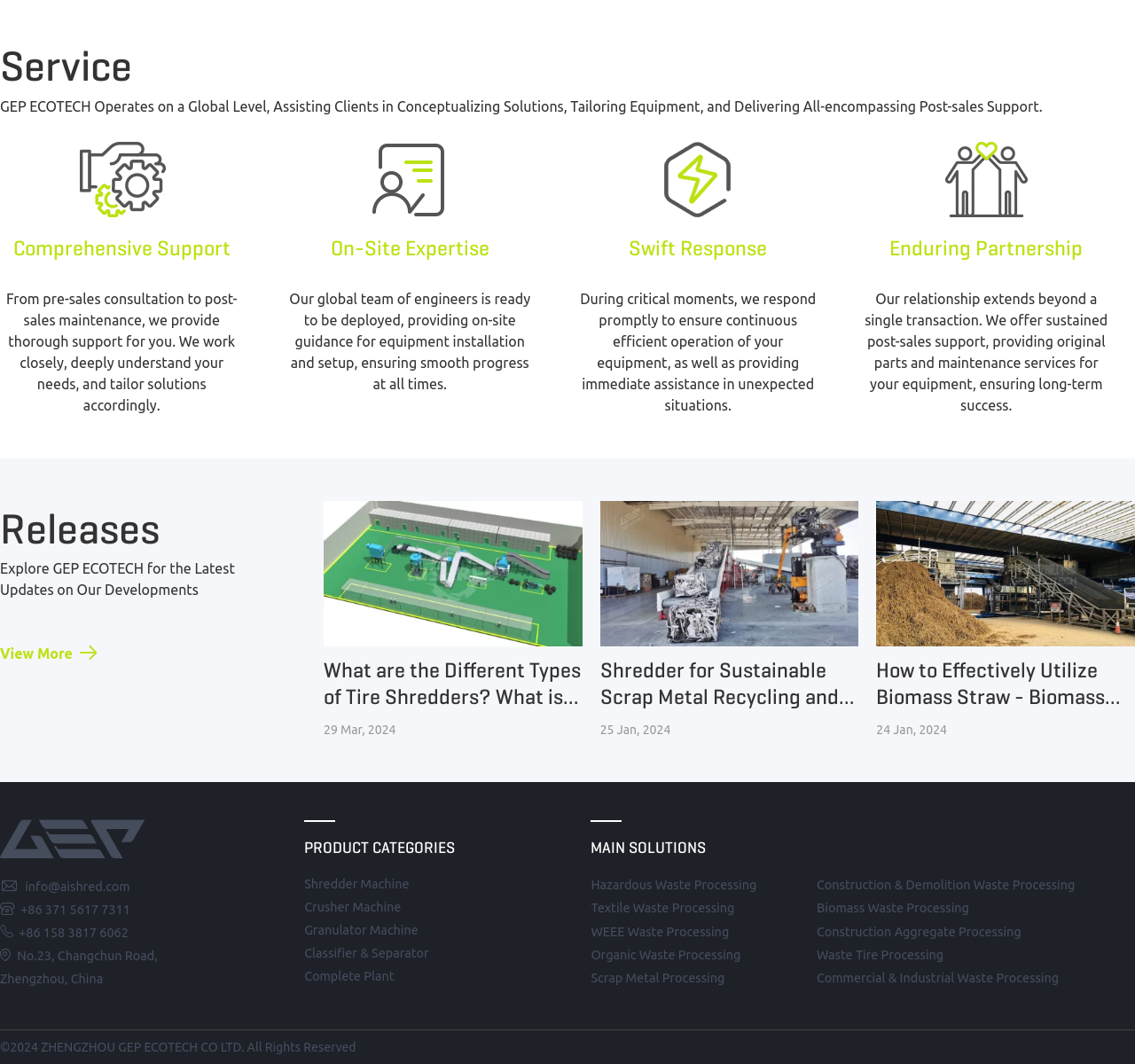Find the bounding box coordinates of the area to click in order to follow the instruction: "Contact via email".

[0.022, 0.827, 0.115, 0.84]